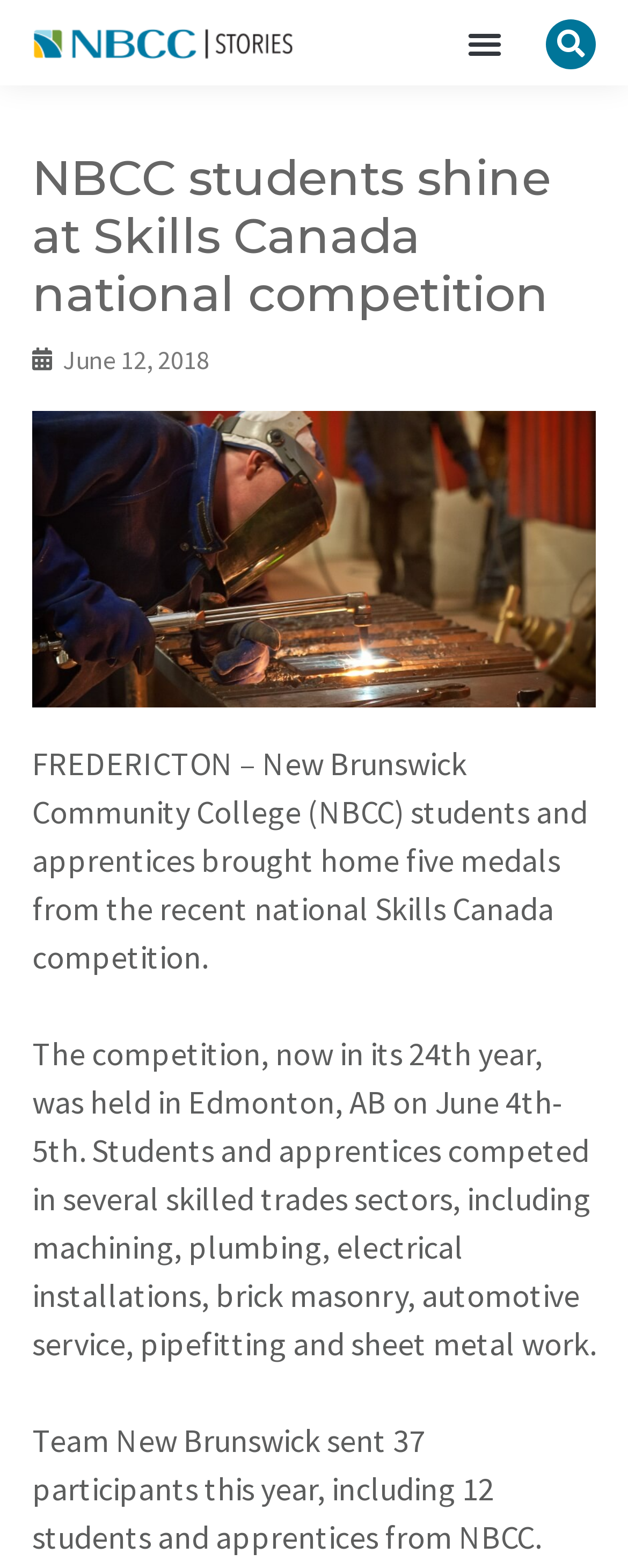How many medals did NBCC students and apprentices bring home?
Answer the question with as much detail as you can, using the image as a reference.

I found the answer by reading the text that says 'NBCC students and apprentices brought home five medals from the recent national Skills Canada competition.'